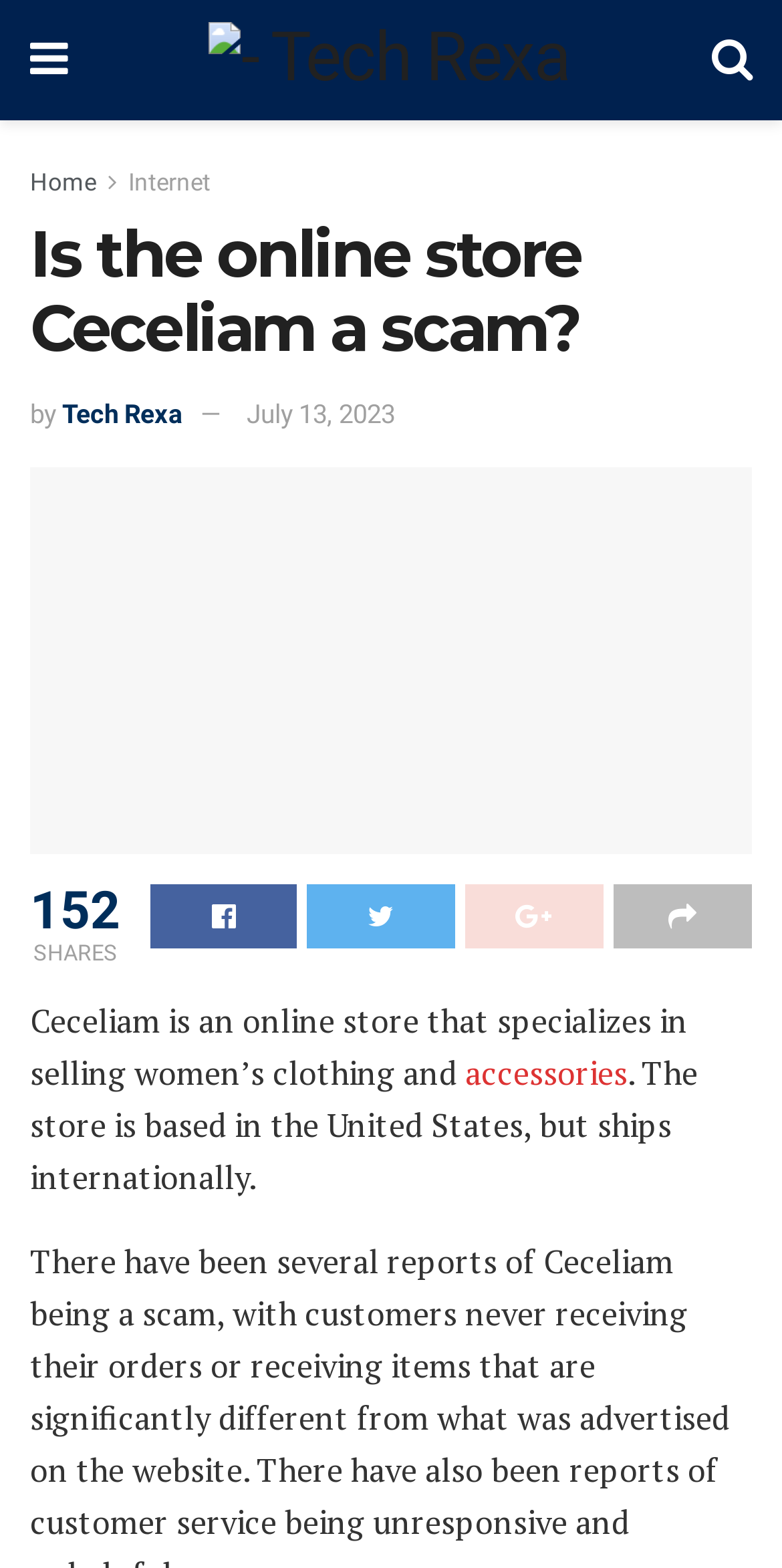Could you identify the text that serves as the heading for this webpage?

Is the online store Ceceliam a scam?